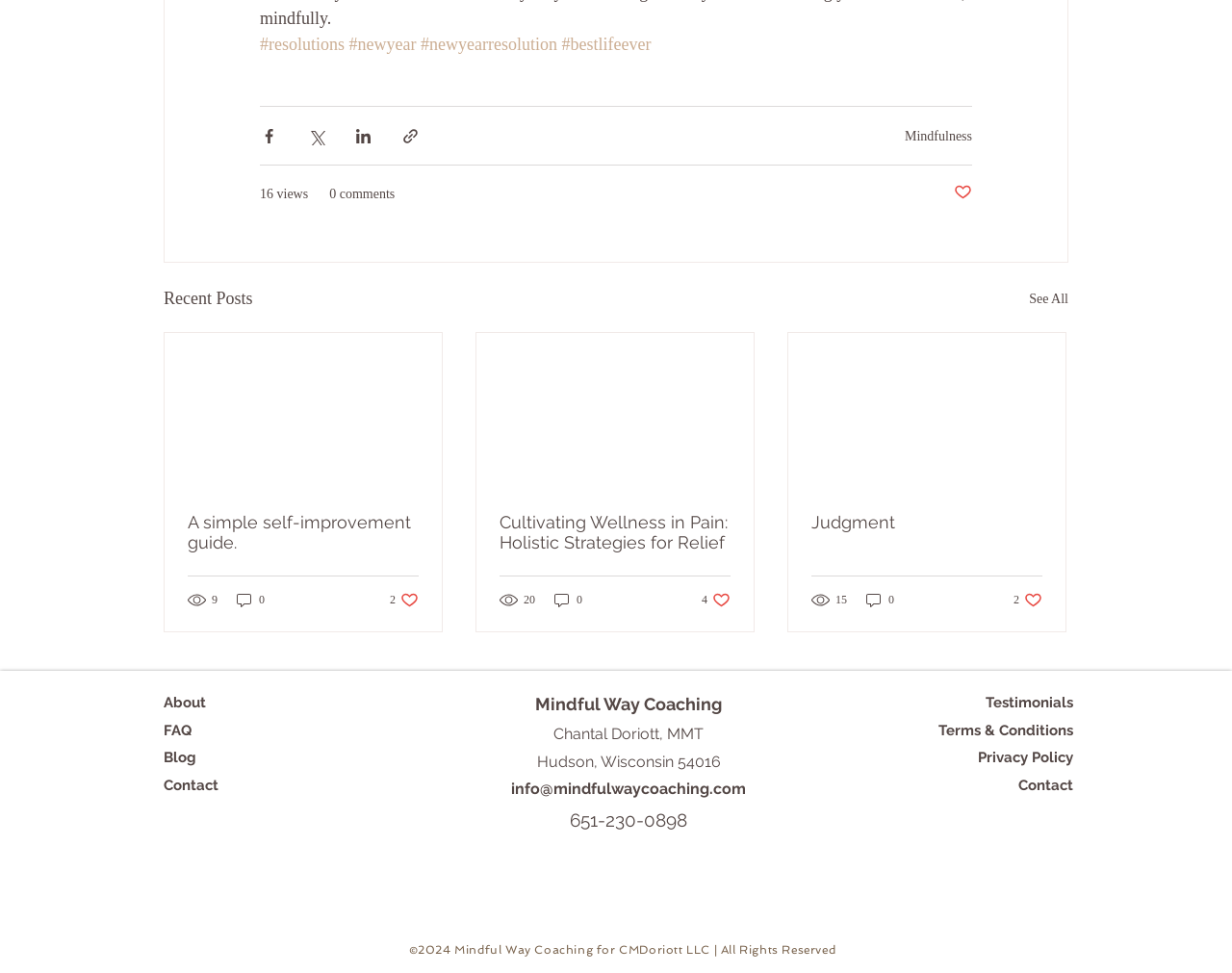Using the elements shown in the image, answer the question comprehensively: What is the name of the coaching service?

I found the answer by looking at the link 'Mindful Way Coaching' at the bottom of the webpage, which is likely to be the name of the coaching service.